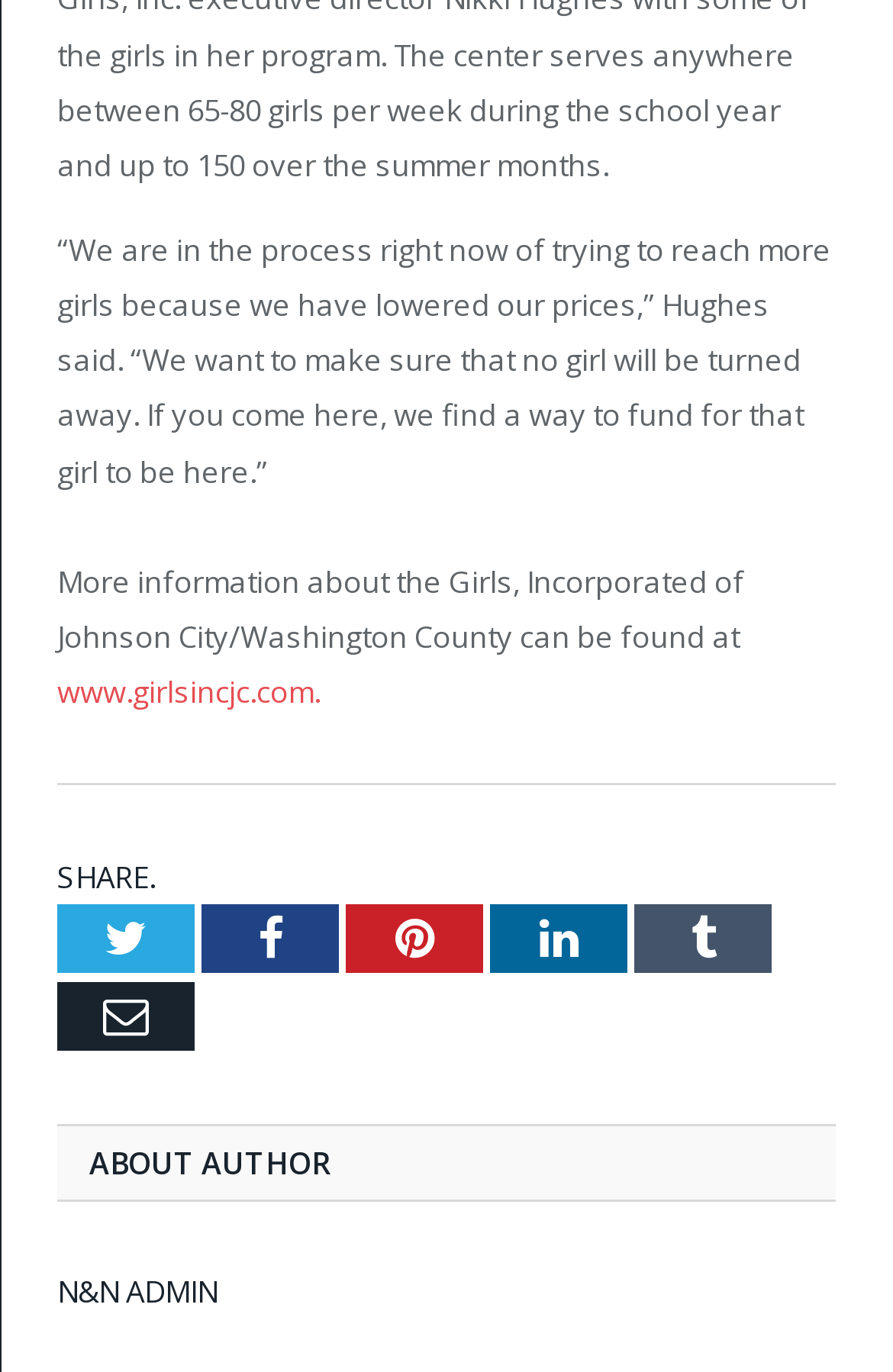Extract the bounding box for the UI element that matches this description: "N&N Admin".

[0.064, 0.927, 0.244, 0.957]